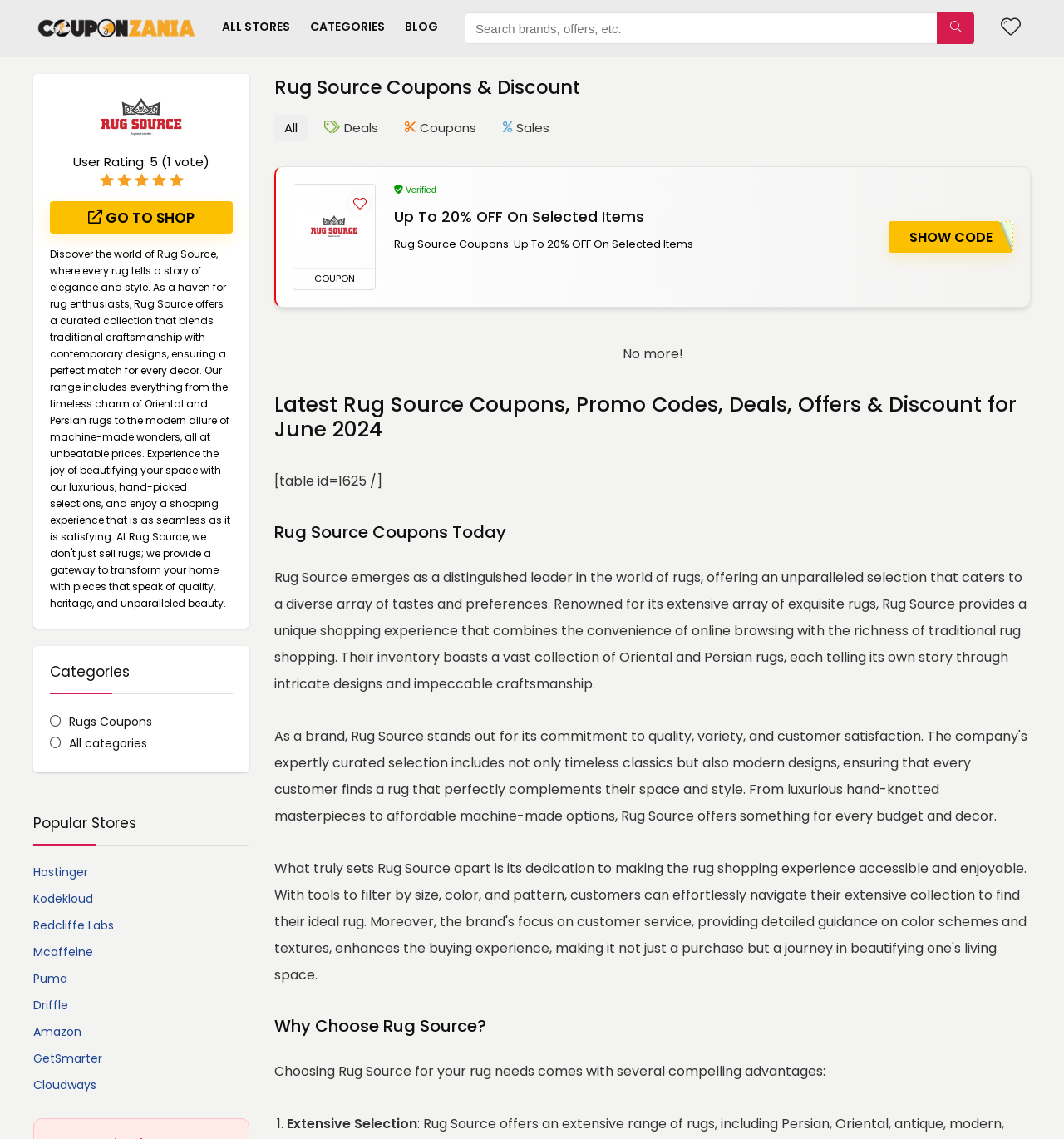Answer this question in one word or a short phrase: What is the purpose of the search bar?

Search brands, offers, etc.